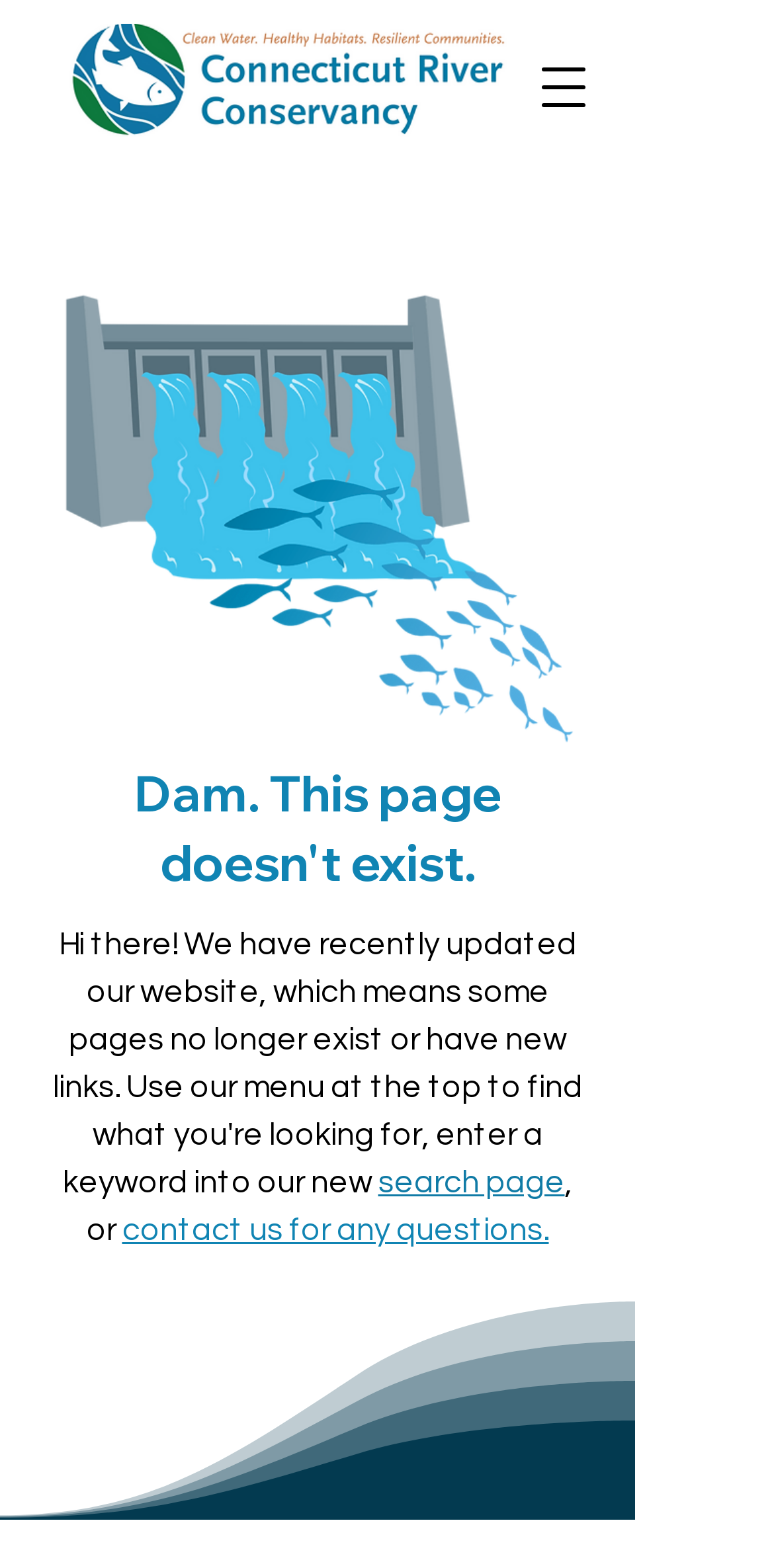What are the two options to resolve the error?
Answer the question with as much detail as possible.

The page provides two options to resolve the error: searching for the page or contacting the website administrators for any questions, as indicated by the links 'search page' and 'contact us for any questions.'